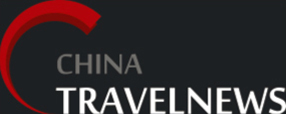What is the focus of the 'China TravelNews' resource?
Please respond to the question thoroughly and include all relevant details.

The caption suggests that the 'China TravelNews' resource is focused on providing news and information related to travel within the region, as indicated by the complementary style of the words 'China' and 'TravelNews'.